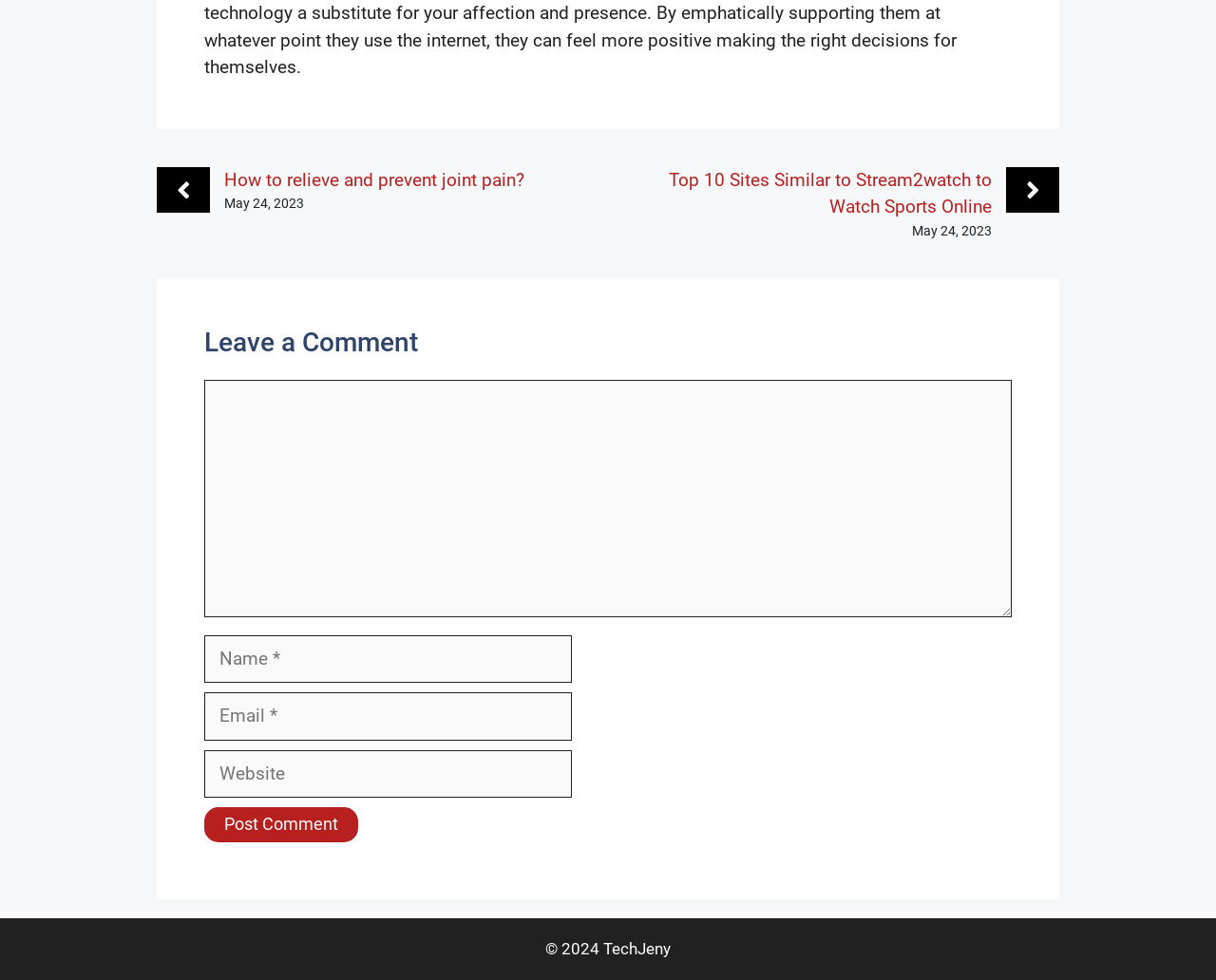Find and provide the bounding box coordinates for the UI element described here: "parent_node: Comment name="comment"". The coordinates should be given as four float numbers between 0 and 1: [left, top, right, bottom].

[0.168, 0.388, 0.832, 0.63]